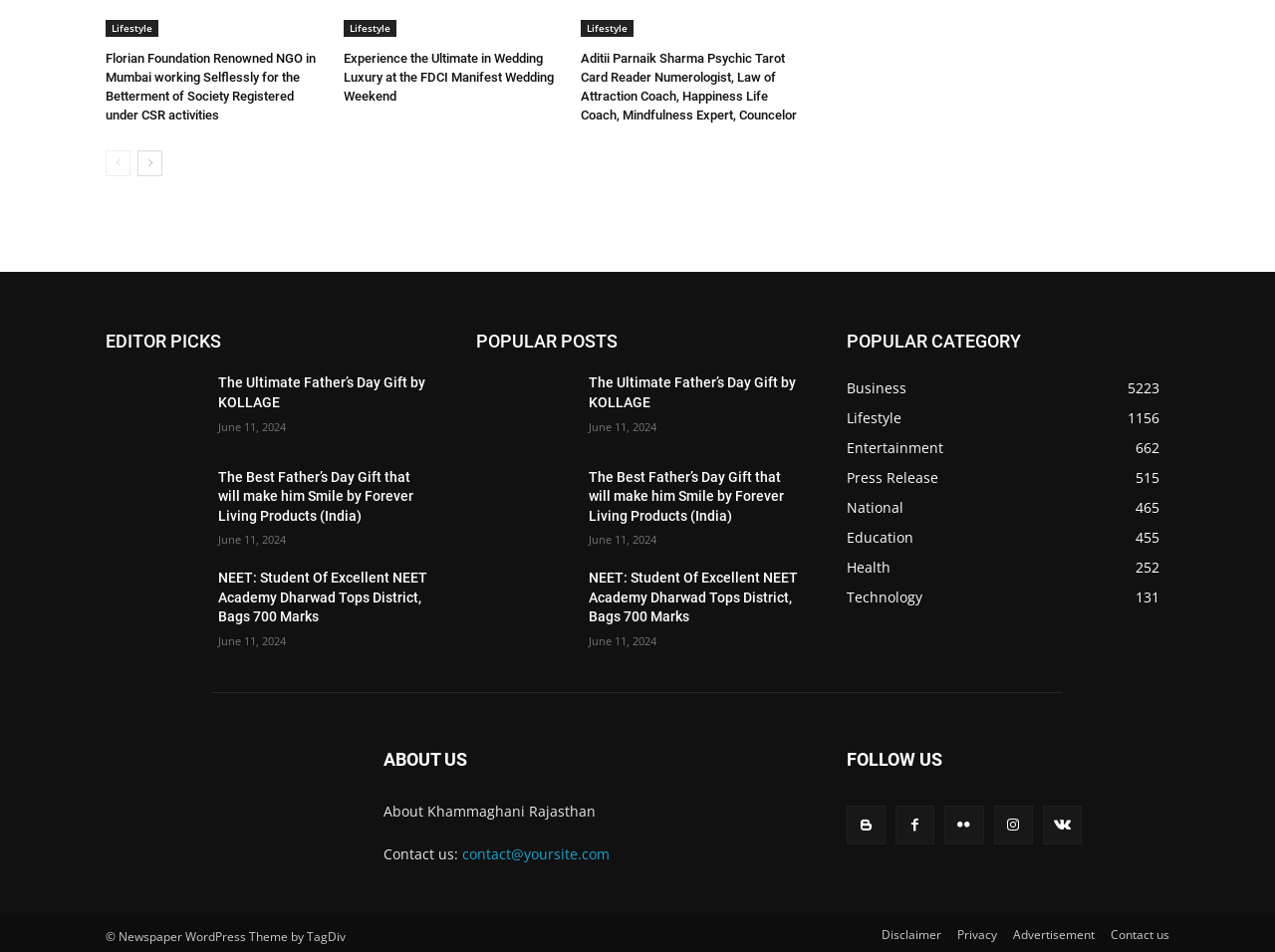What is the name of the NGO mentioned in the first heading?
Using the image provided, answer with just one word or phrase.

Florian Foundation